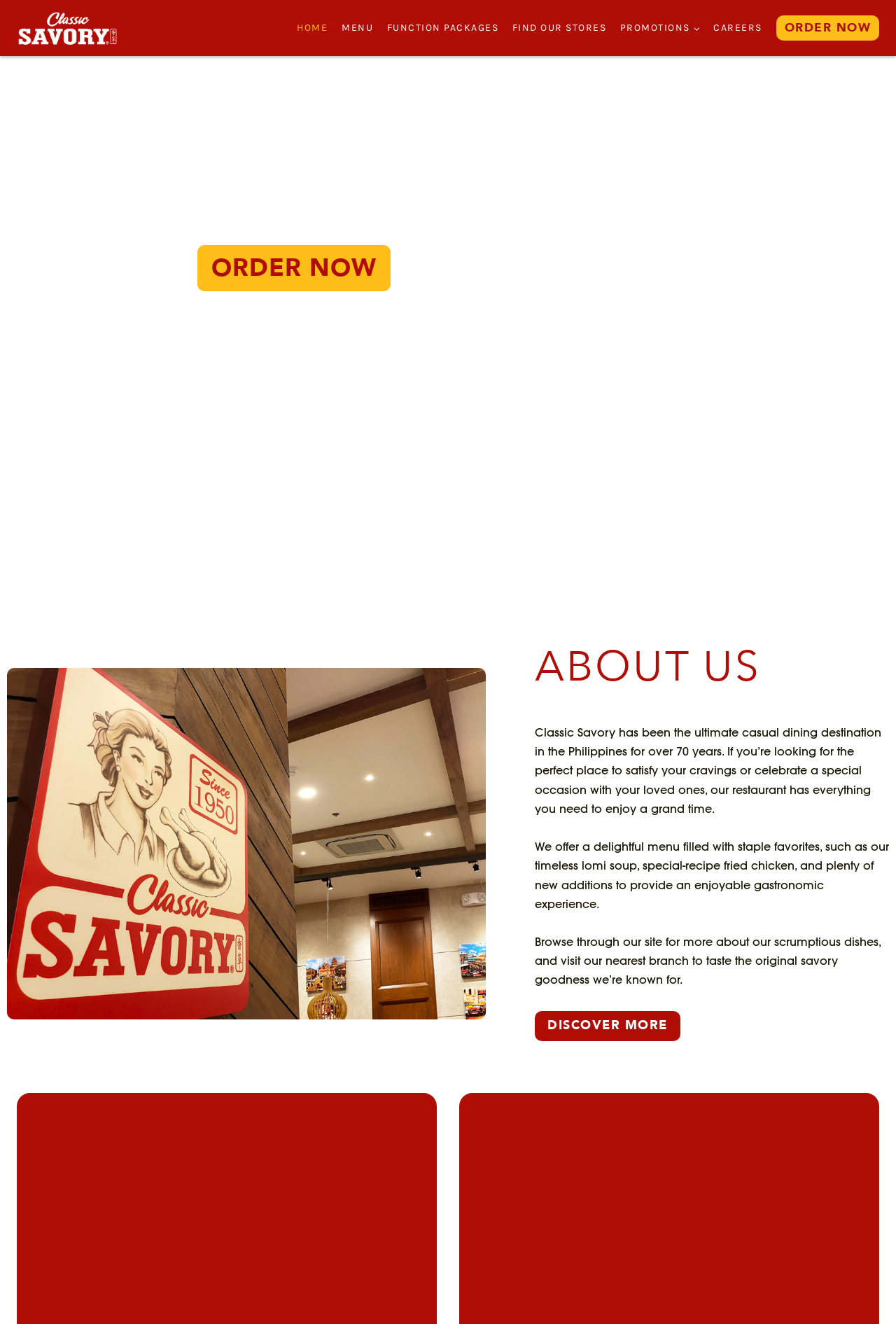Given the element description "Scroll to top" in the screenshot, predict the bounding box coordinates of that UI element.

[0.959, 0.626, 0.988, 0.645]